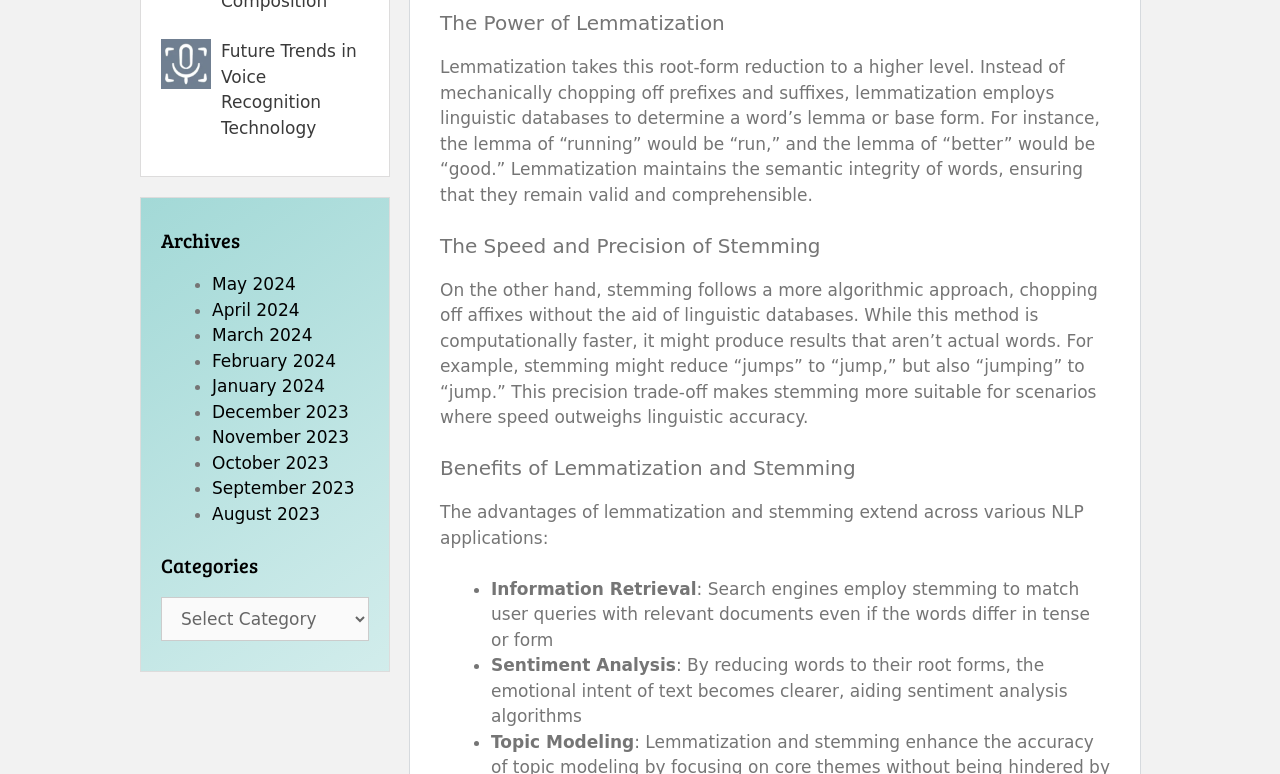Highlight the bounding box coordinates of the element that should be clicked to carry out the following instruction: "Explore the topic of sentiment analysis". The coordinates must be given as four float numbers ranging from 0 to 1, i.e., [left, top, right, bottom].

[0.384, 0.847, 0.528, 0.873]